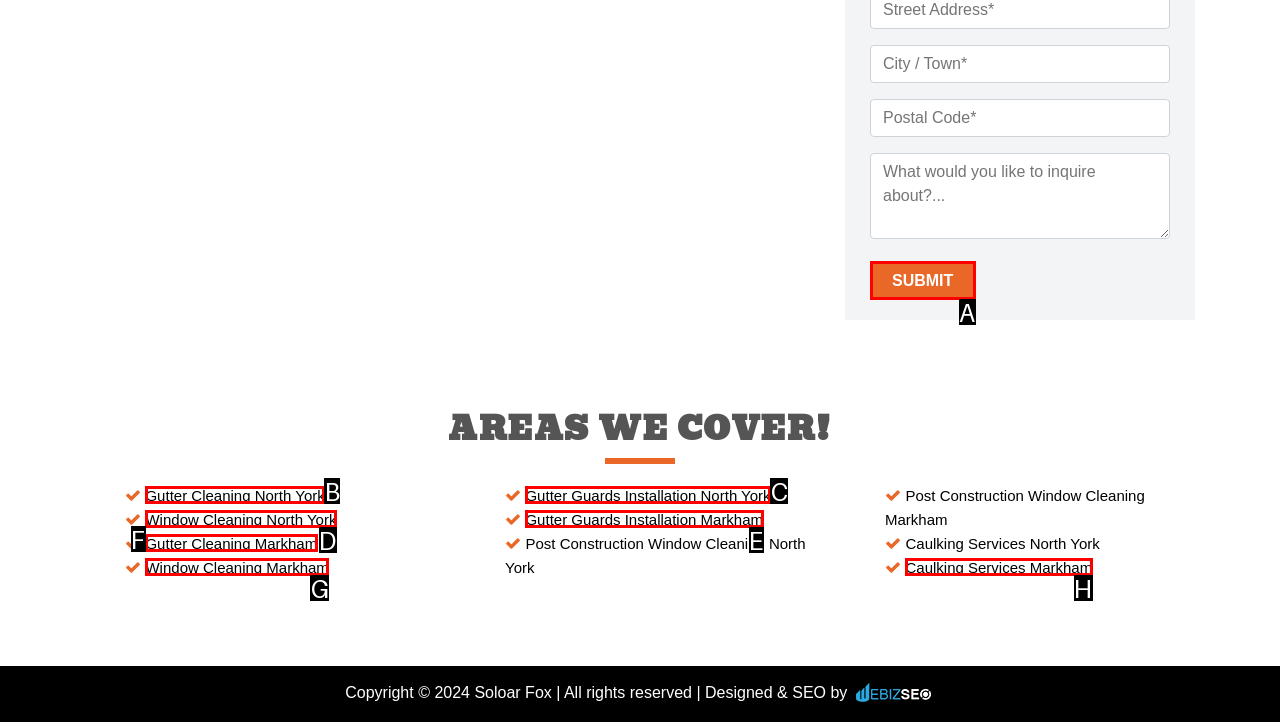Tell me which option best matches this description: Gutter Guards Installation North York
Answer with the letter of the matching option directly from the given choices.

C